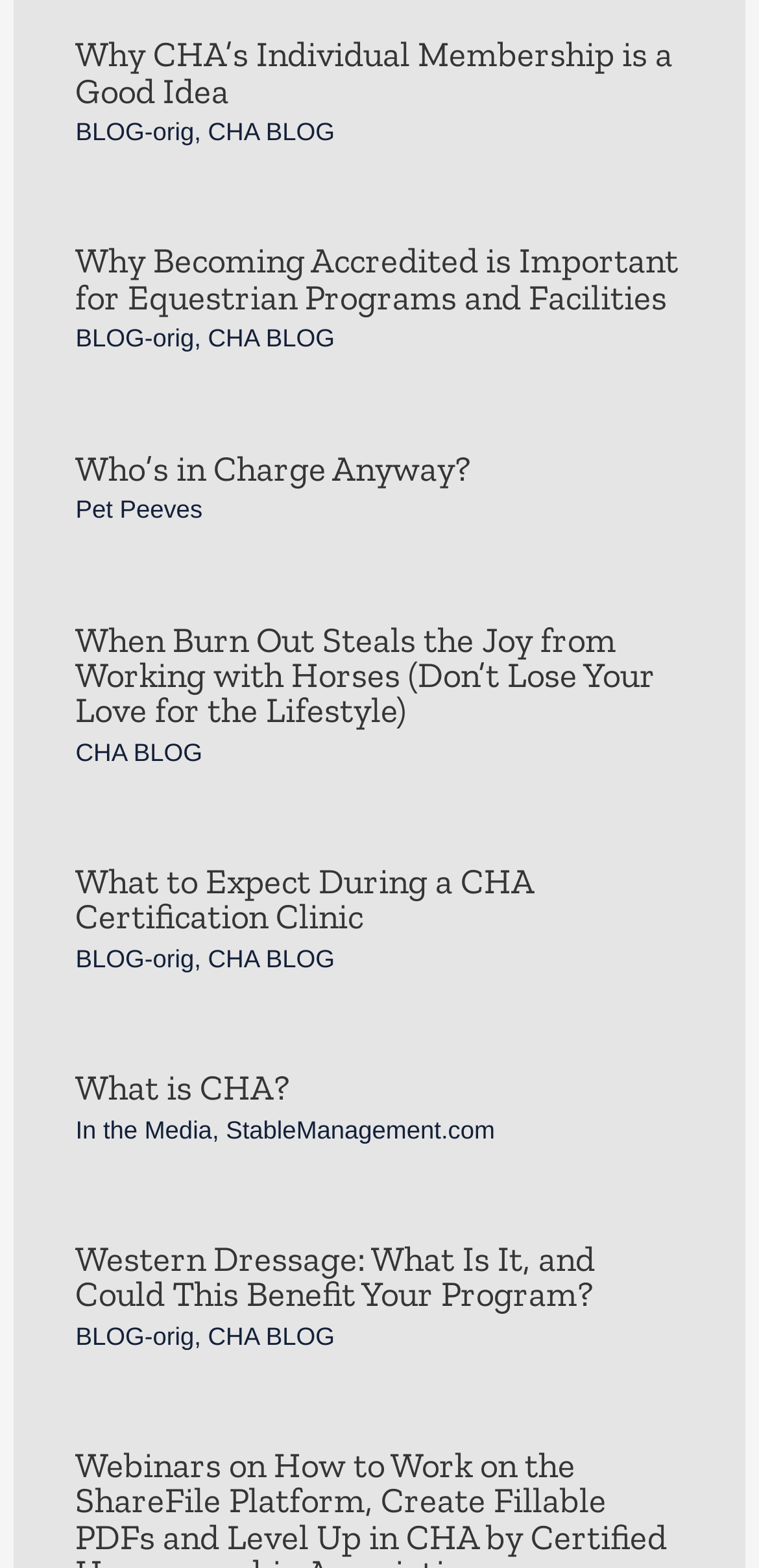Is there a blog section on this webpage? Please answer the question using a single word or phrase based on the image.

Yes